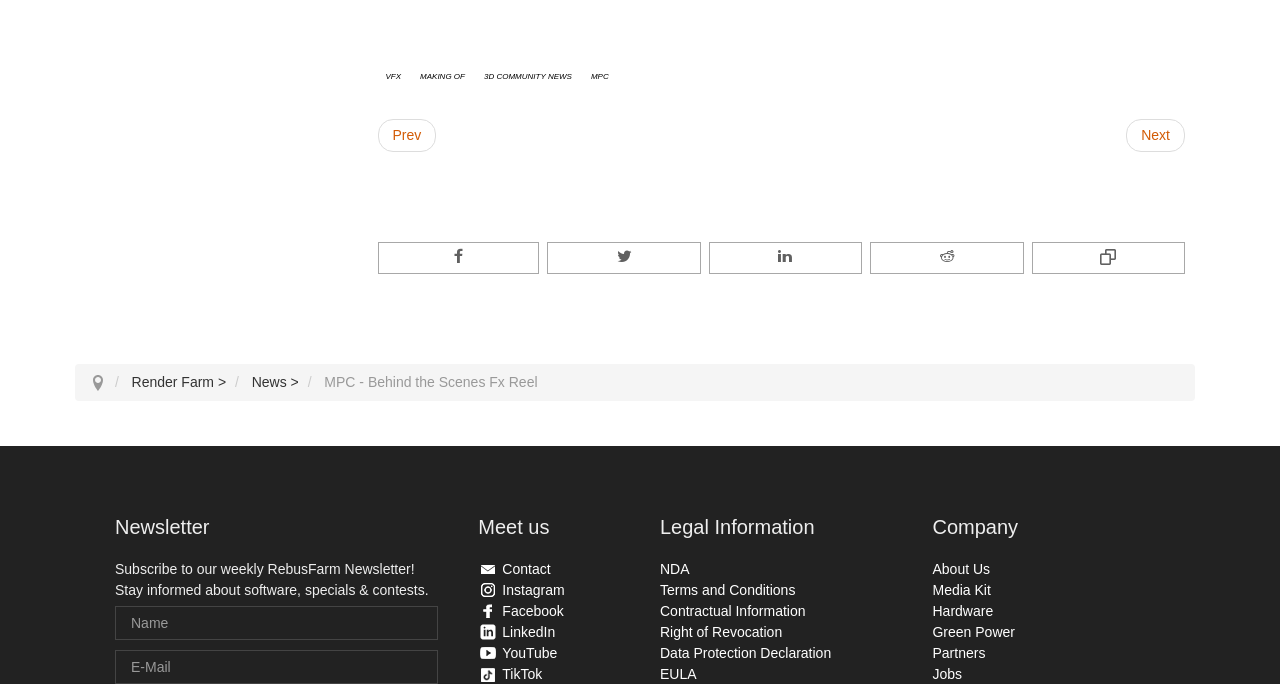Identify the bounding box coordinates for the UI element that matches this description: "aria-label="inline_bottom_twitter"".

[0.427, 0.353, 0.547, 0.4]